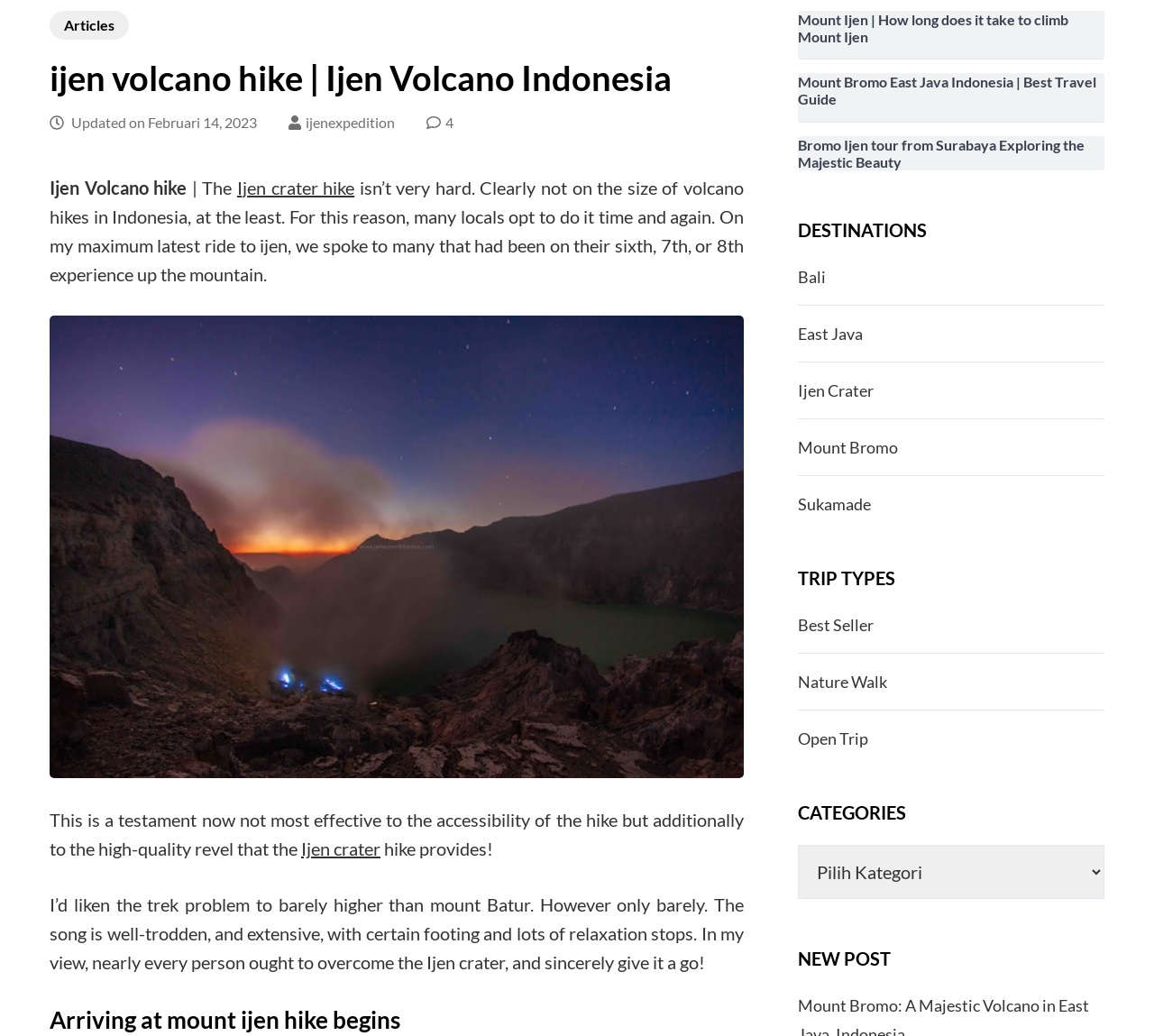Given the description "Ijen crater hike", determine the bounding box of the corresponding UI element.

[0.205, 0.17, 0.307, 0.191]